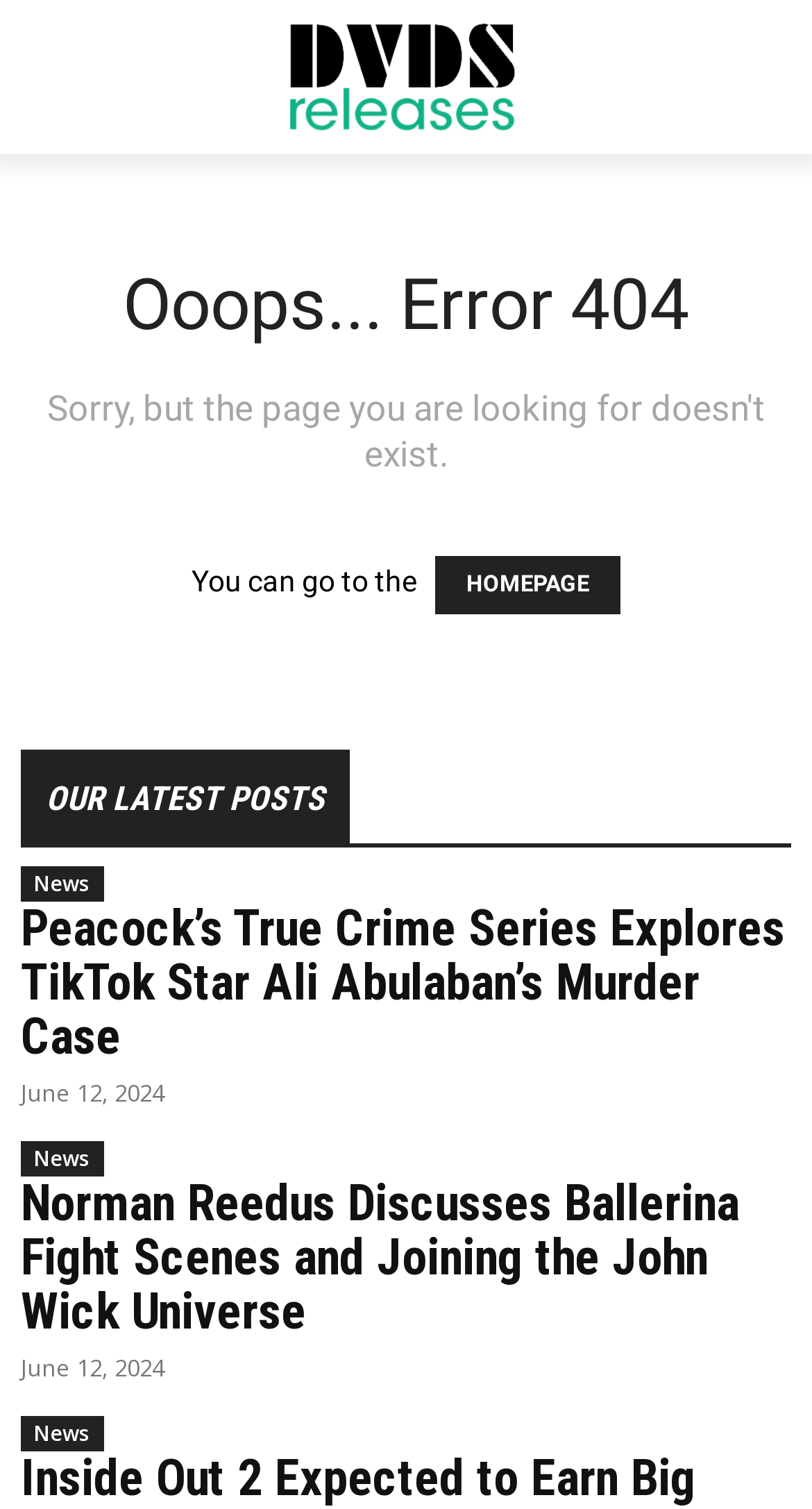Please provide a one-word or short phrase answer to the question:
What is the latest post about?

True Crime Series